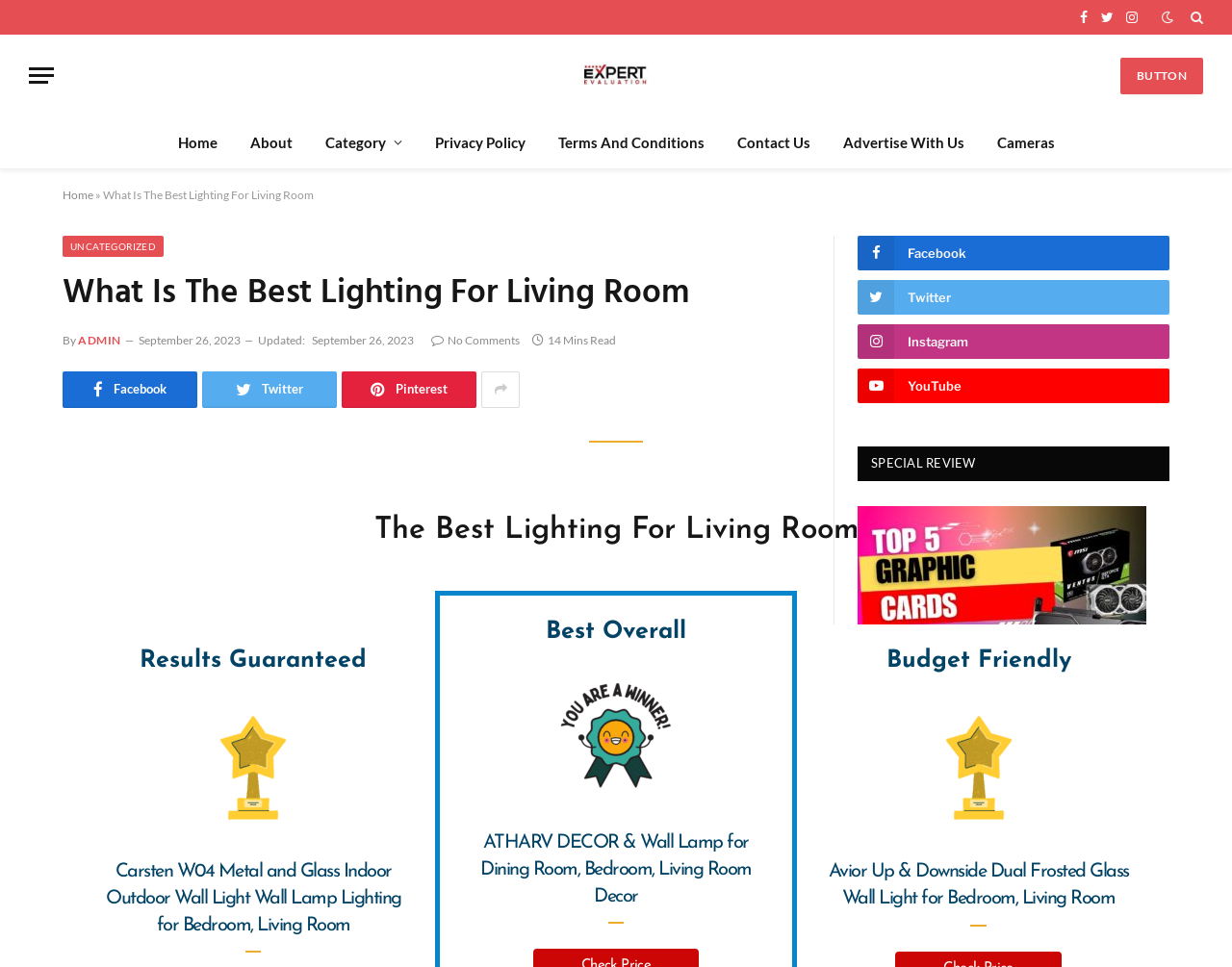Refer to the screenshot and give an in-depth answer to this question: How many minutes does it take to read the article?

I can see that the estimated time to read the article is mentioned as '14 Mins Read' near the top of the webpage, which suggests that it takes approximately 14 minutes to read the entire article.